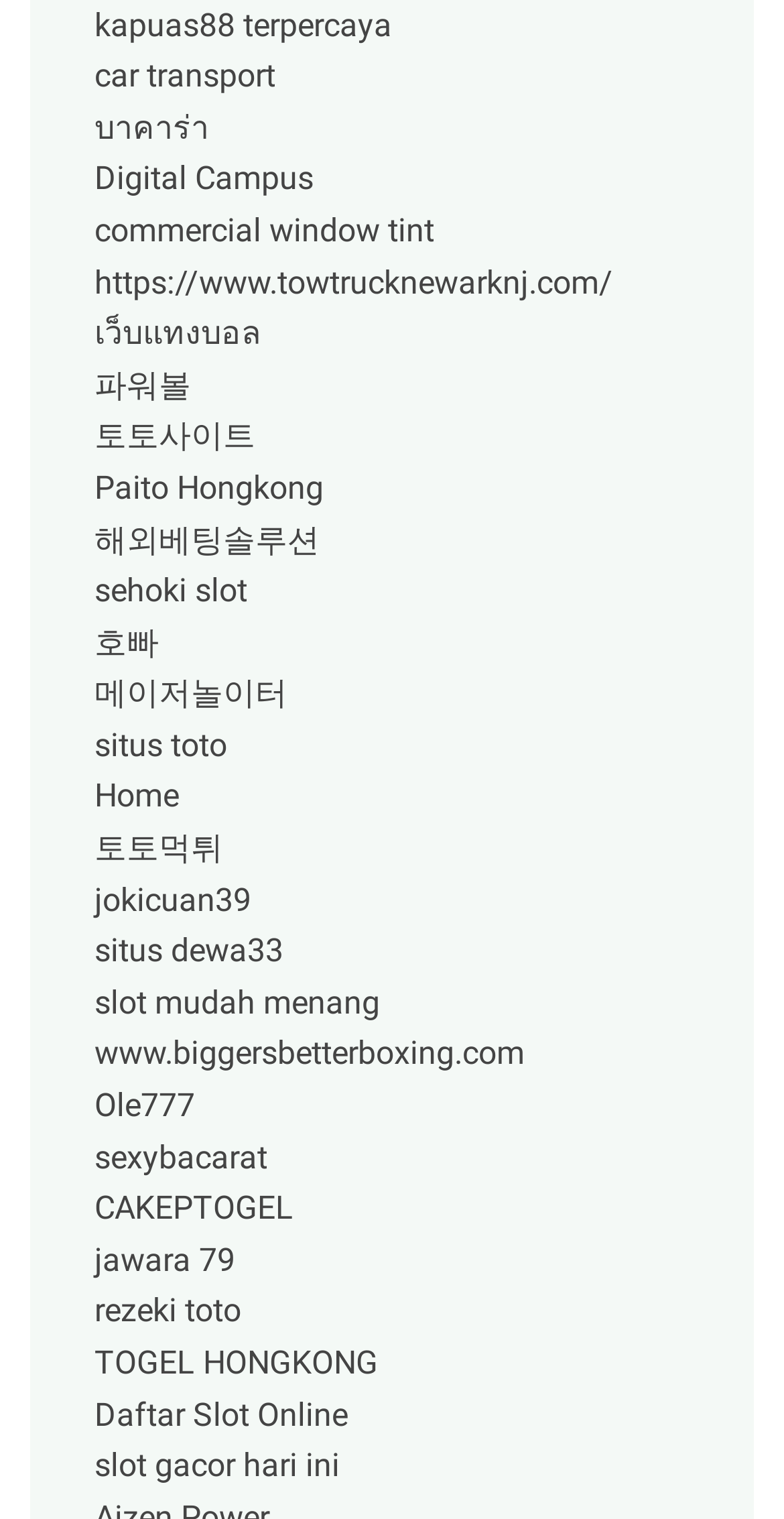Give a one-word or one-phrase response to the question:
Is the link 'https://www.towtrucknewarknj.com/' related to gaming?

No